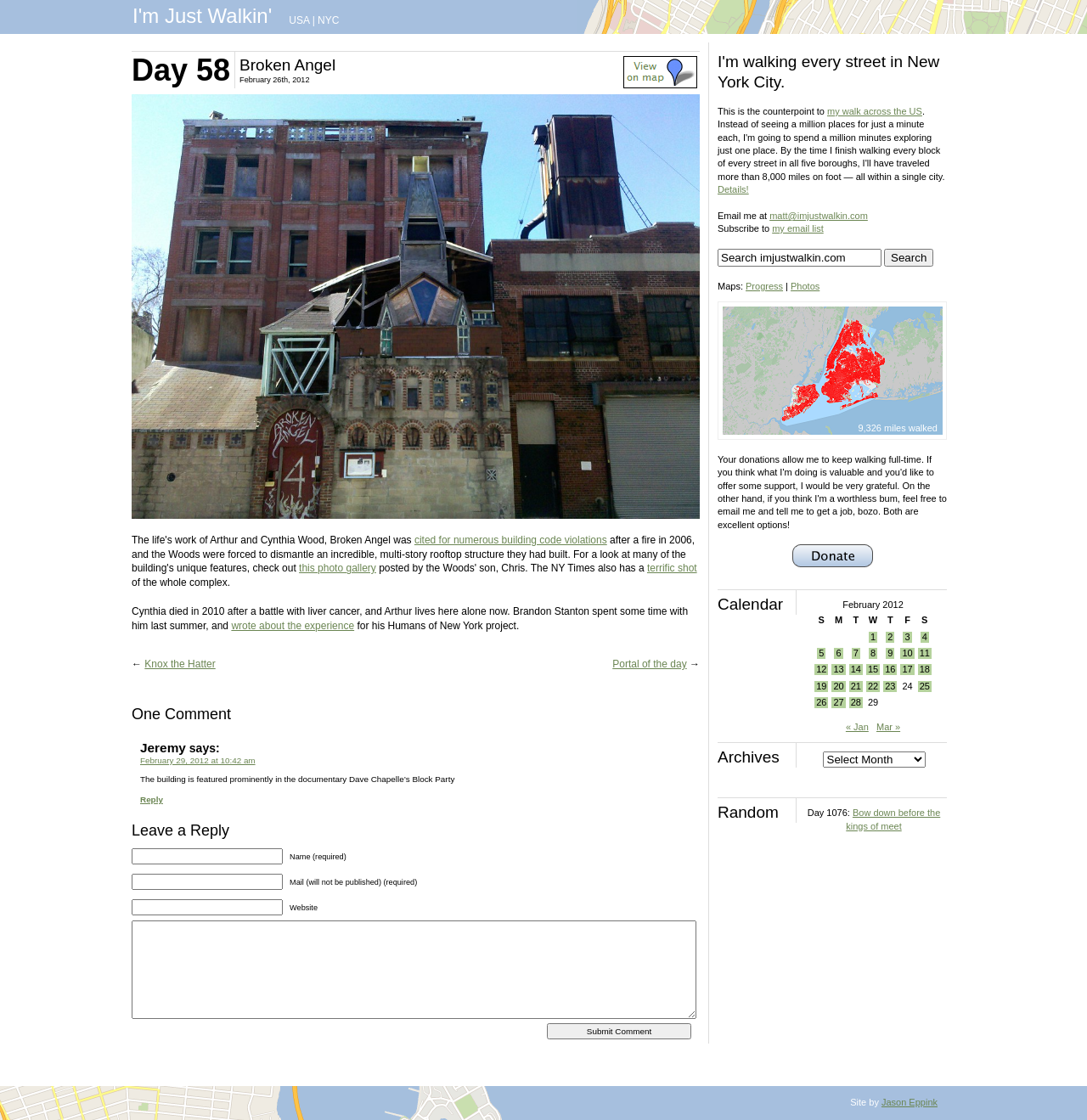Please identify the bounding box coordinates of the clickable area that will allow you to execute the instruction: "Search imjustwalkin.com".

[0.66, 0.222, 0.811, 0.238]